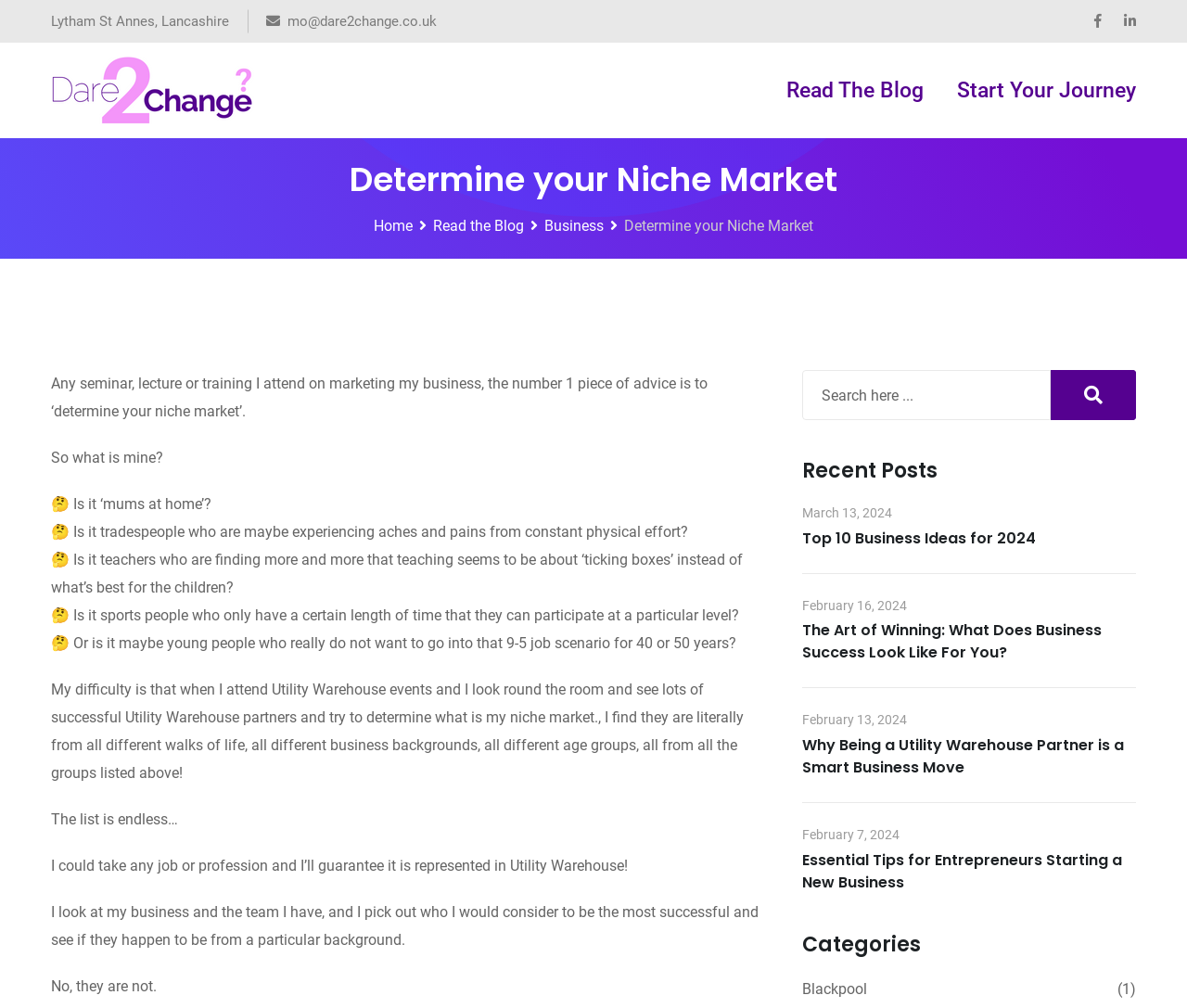Identify the bounding box coordinates of the clickable section necessary to follow the following instruction: "Click the 'Start Your Journey' link". The coordinates should be presented as four float numbers from 0 to 1, i.e., [left, top, right, bottom].

[0.806, 0.042, 0.957, 0.137]